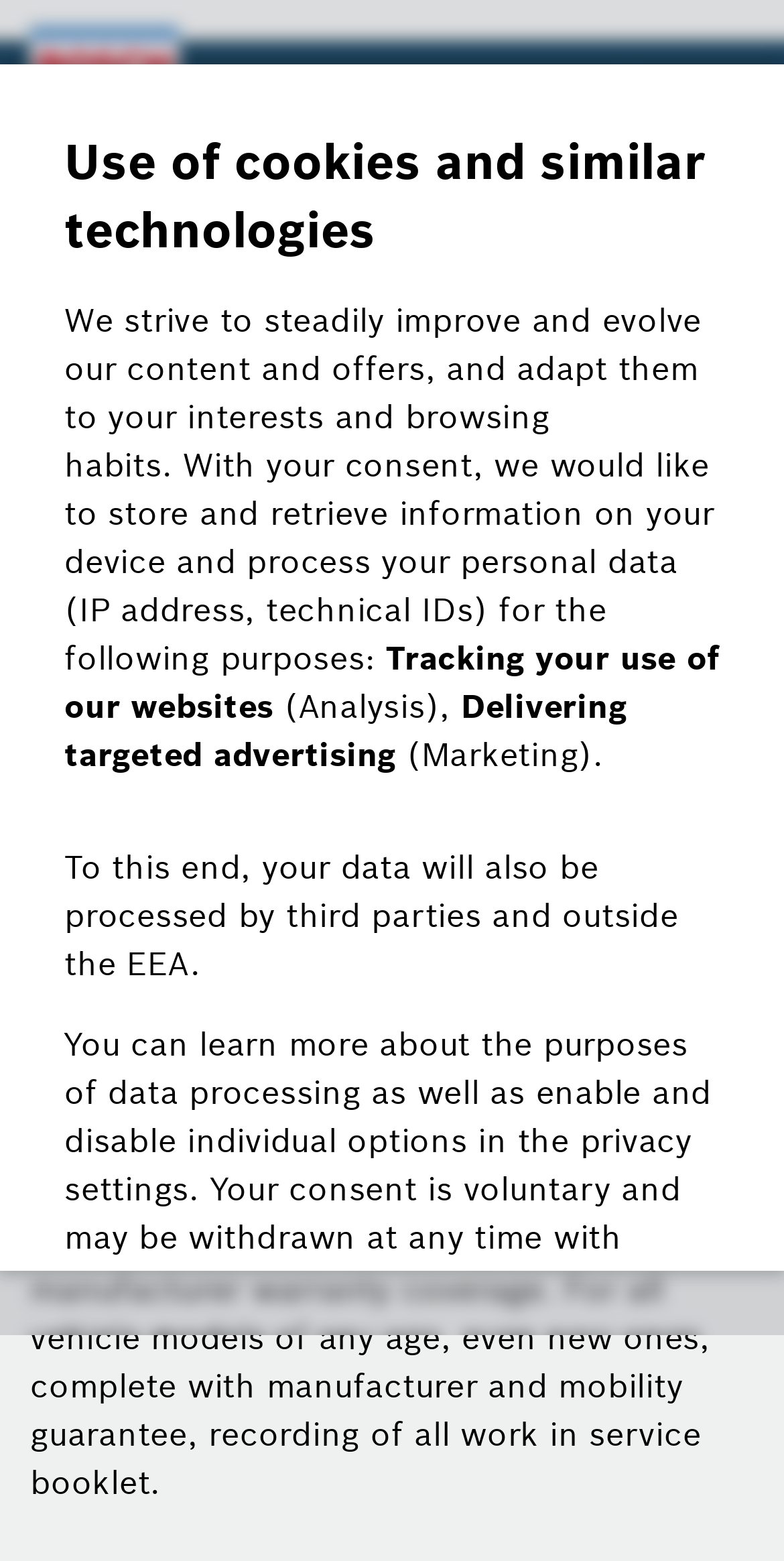Locate the bounding box coordinates of the element I should click to achieve the following instruction: "Get the Wedding Planning App".

None